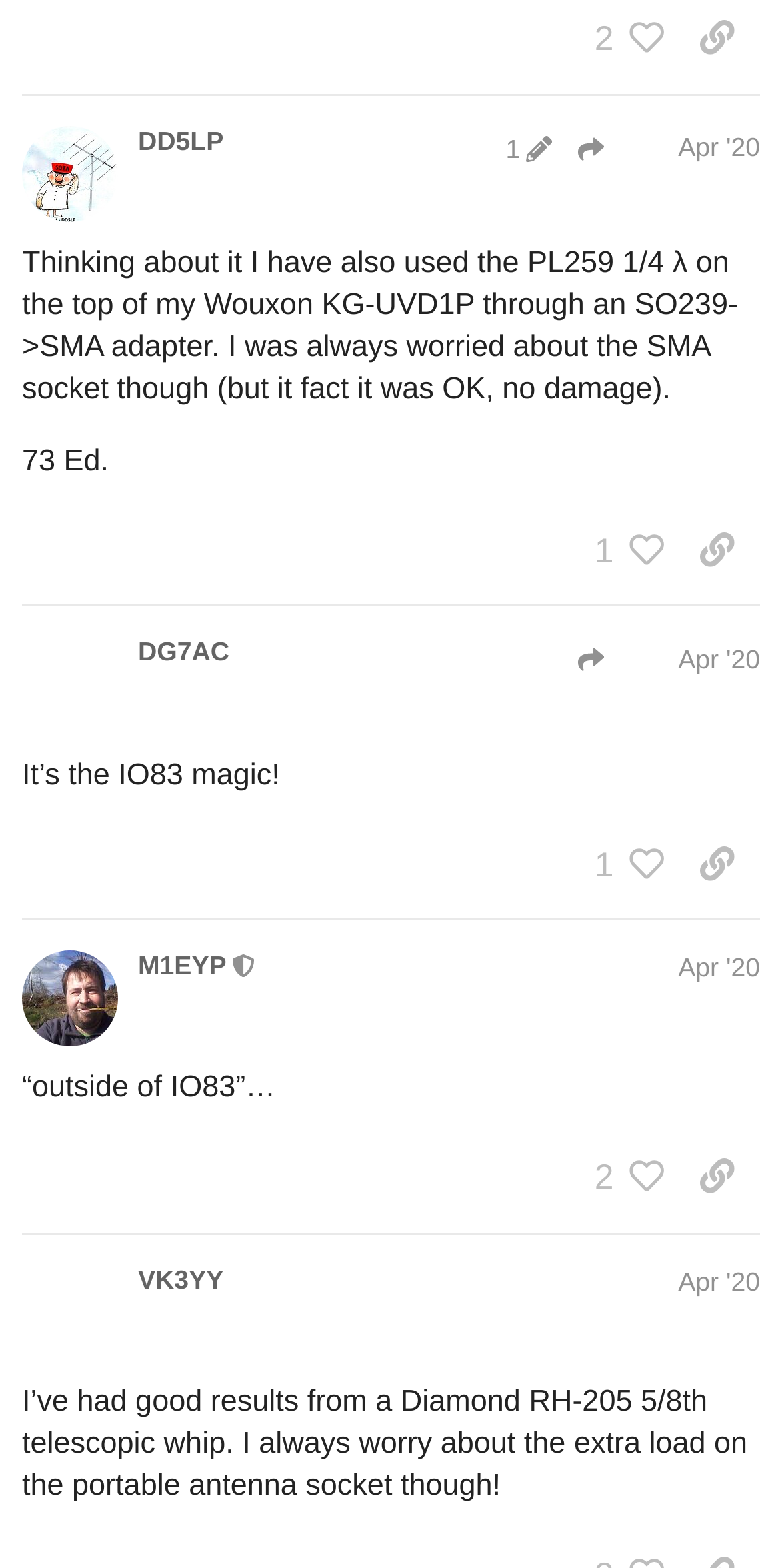Please find the bounding box coordinates of the element's region to be clicked to carry out this instruction: "click on the 'New Identity' heading".

None